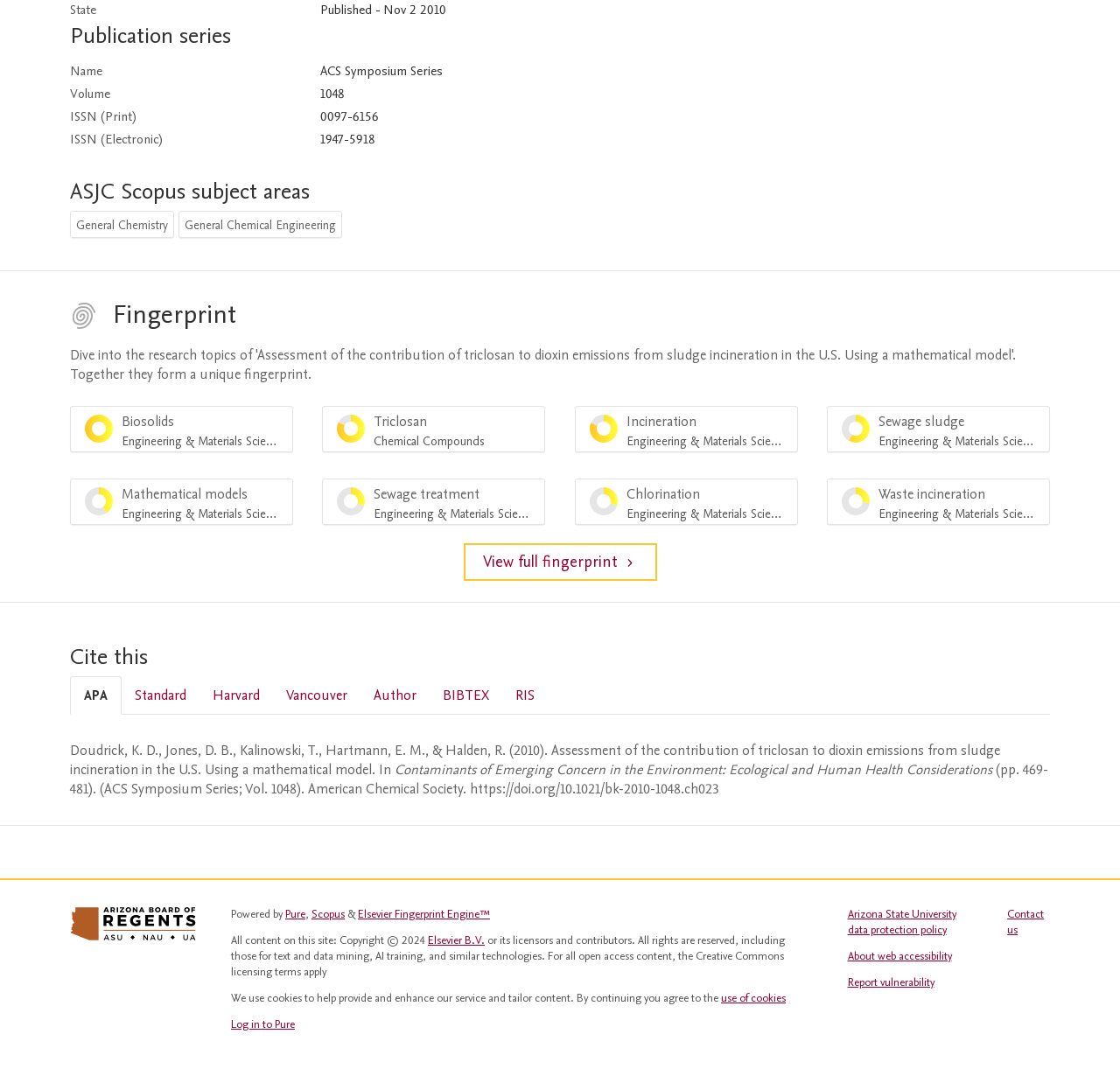Please locate the bounding box coordinates of the element that should be clicked to complete the given instruction: "Go to Scopus".

[0.278, 0.848, 0.308, 0.862]